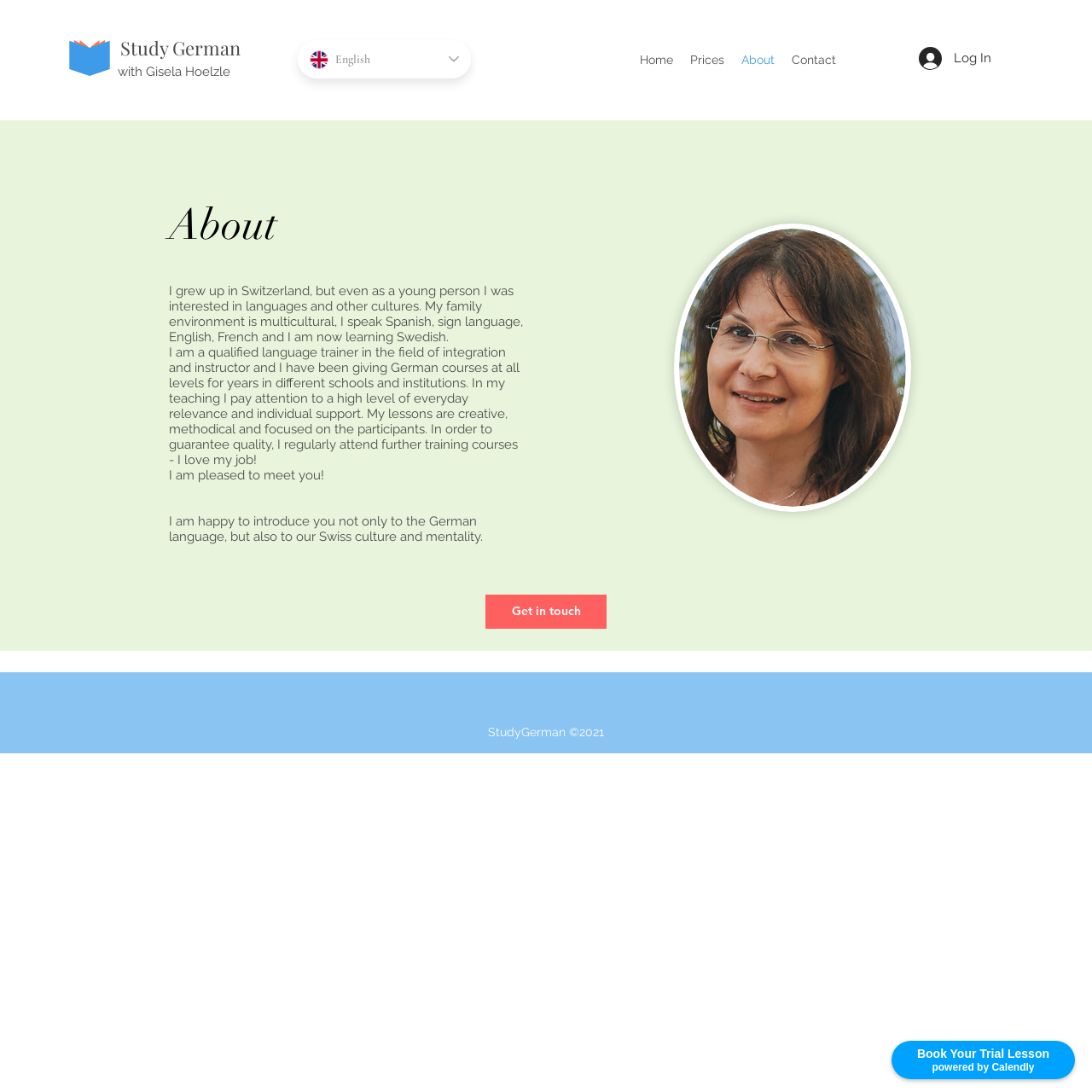Pinpoint the bounding box coordinates of the clickable area needed to execute the instruction: "Select a language". The coordinates should be specified as four float numbers between 0 and 1, i.e., [left, top, right, bottom].

[0.273, 0.037, 0.431, 0.072]